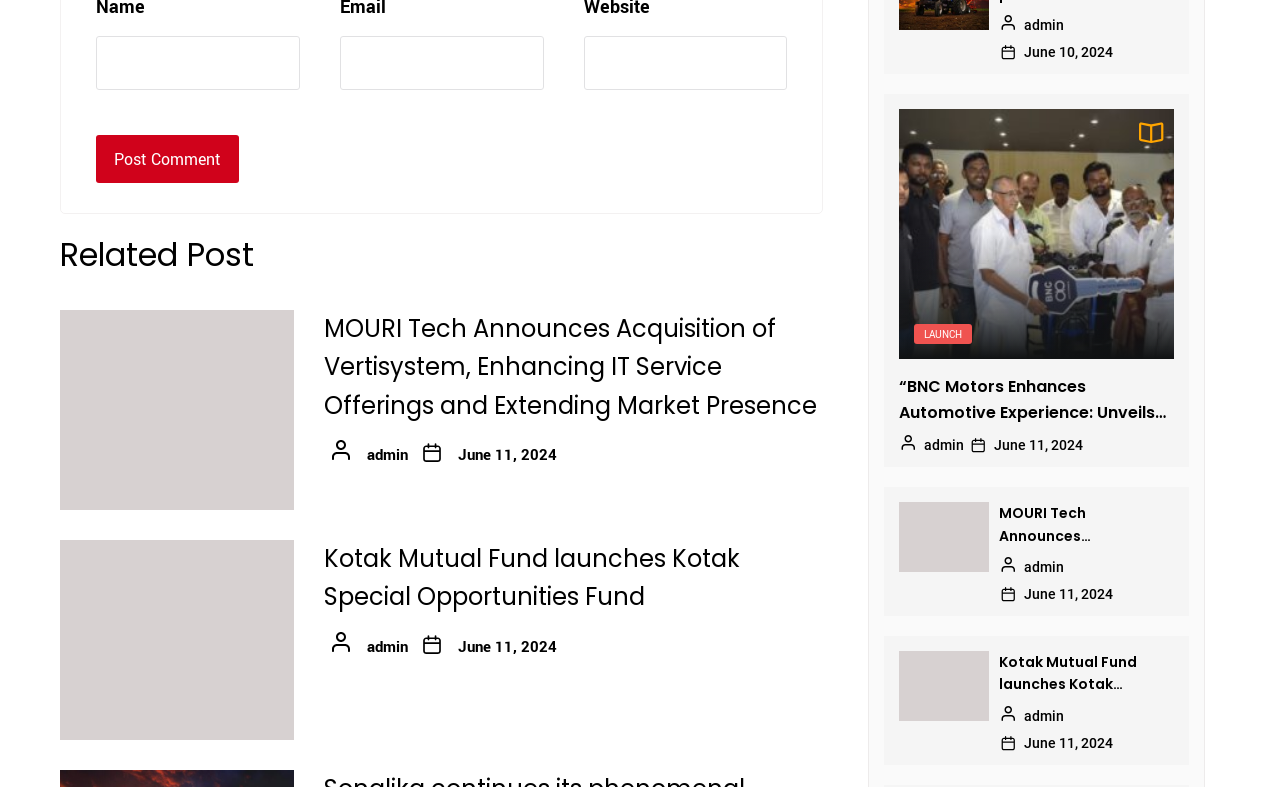Using the element description: "name="submit" value="Post Comment"", determine the bounding box coordinates for the specified UI element. The coordinates should be four float numbers between 0 and 1, [left, top, right, bottom].

[0.075, 0.171, 0.187, 0.232]